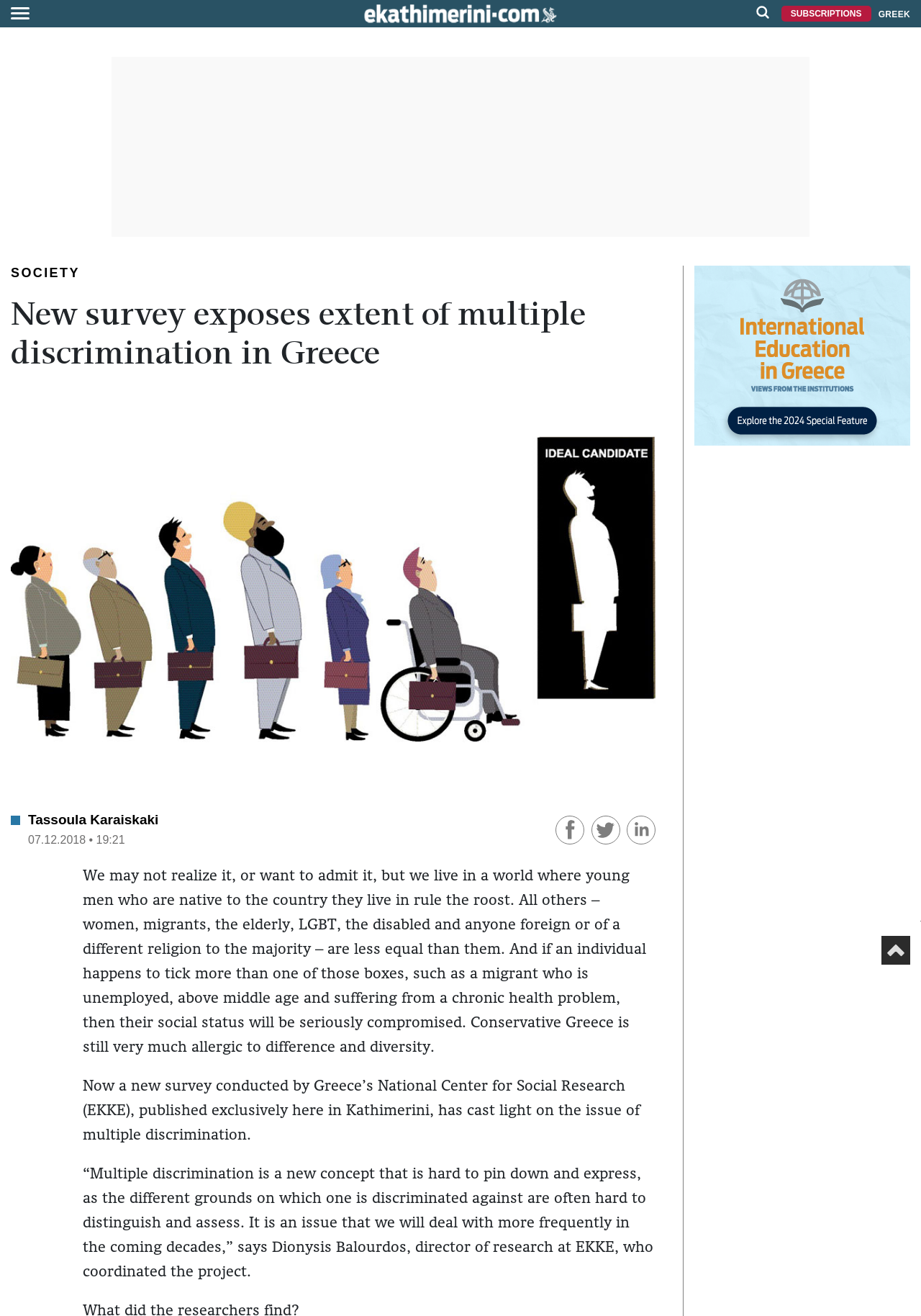Illustrate the webpage thoroughly, mentioning all important details.

The webpage appears to be a news article from eKathimerini.com, with a main logo at the top left corner and a secondary logo at the top right corner. Below the logos, there are links to "SUBSCRIPTIONS" and "GREEK" at the top right corner.

The main content of the article is divided into sections. At the top, there is a header section with a link to "SOCIETY" and a heading that reads "New survey exposes extent of multiple discrimination in Greece". Below the heading, there is an image related to the article.

The article's author, Tassoula Karaiskaki, is credited at the top left of the main content section, along with the publication date and time. There are also social media sharing links and icons for Facebook, Twitter, and Linkedin.

The main text of the article is divided into three paragraphs. The first paragraph discusses how young men who are native to the country they live in have a higher social status than others, including women, migrants, the elderly, LGBT, the disabled, and those of a different religion. The second paragraph introduces a new survey conducted by Greece's National Center for Social Research (EKKE) that sheds light on the issue of multiple discrimination. The third paragraph quotes Dionysis Balourdos, director of research at EKKE, who discusses the concept of multiple discrimination and its increasing importance in the coming decades.

At the bottom right corner of the page, there is an advertisement iframe. Finally, there is a link to scroll to the top of the page, represented by an "arrow-top" icon, at the bottom right corner.